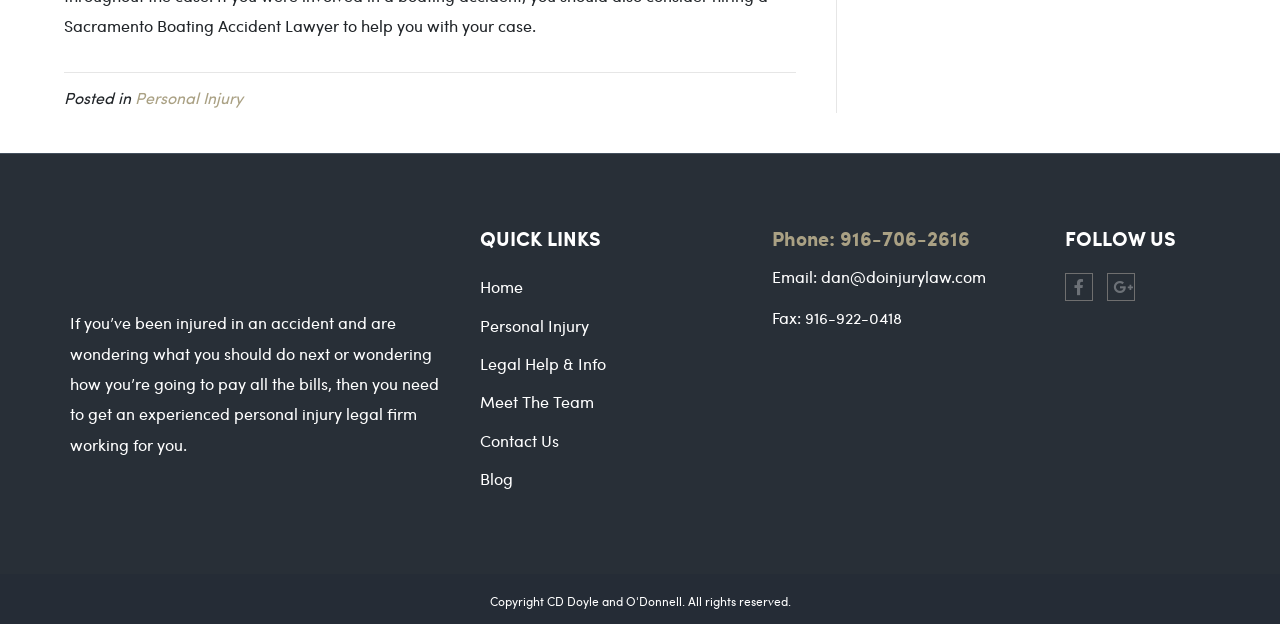Please give a succinct answer to the question in one word or phrase:
What social media platforms are mentioned?

Two platforms